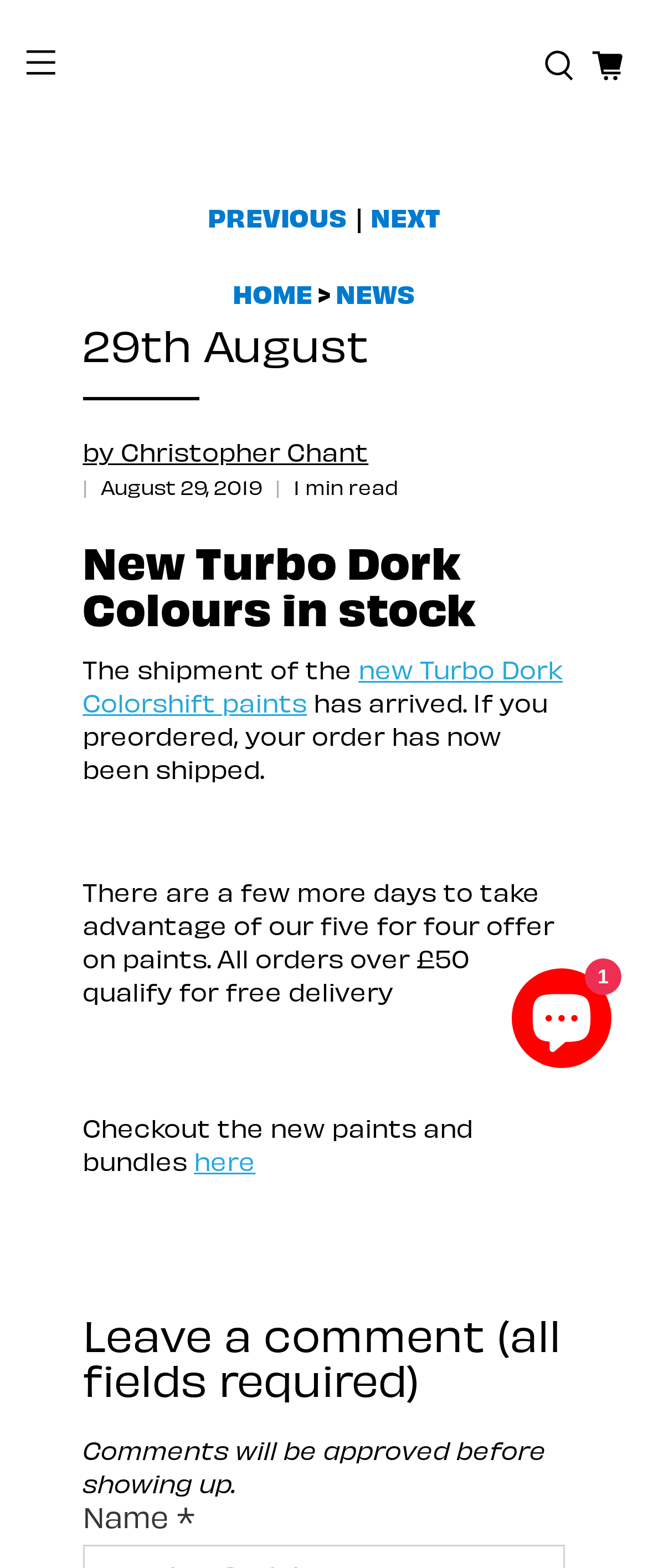Please provide the bounding box coordinates for the element that needs to be clicked to perform the instruction: "Click the 'new Turbo Dork Colorshift paints' link". The coordinates must consist of four float numbers between 0 and 1, formatted as [left, top, right, bottom].

[0.128, 0.413, 0.869, 0.459]